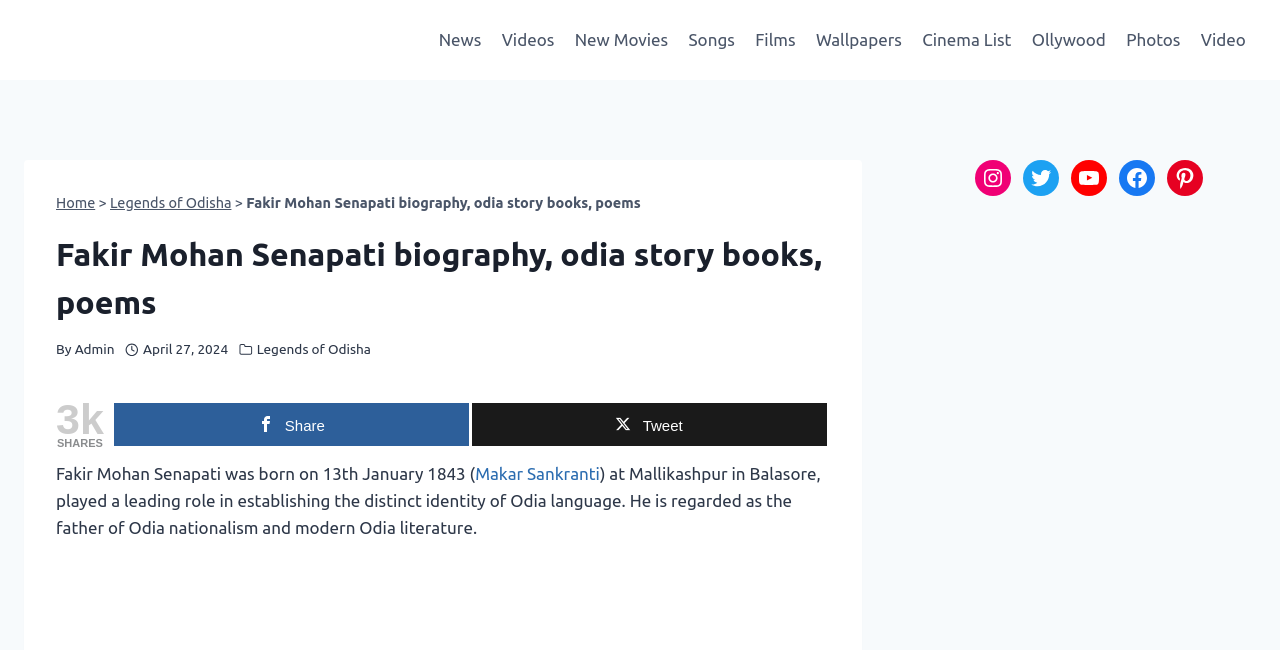Identify the bounding box coordinates for the region to click in order to carry out this instruction: "Visit the 'Legends of Odisha' page". Provide the coordinates using four float numbers between 0 and 1, formatted as [left, top, right, bottom].

[0.086, 0.3, 0.181, 0.325]